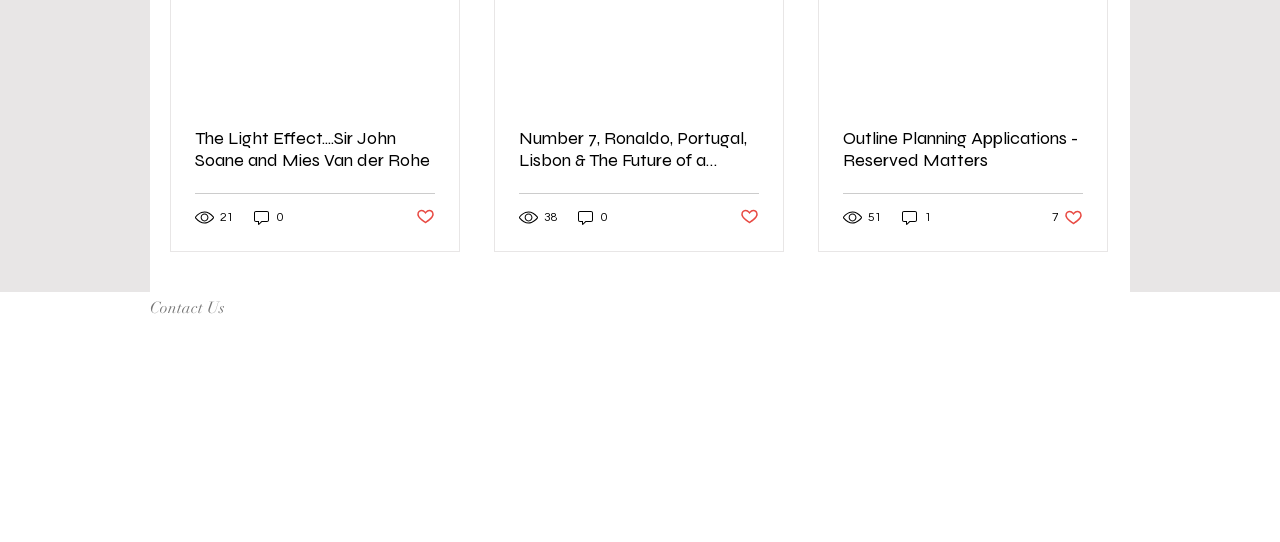Please identify the bounding box coordinates of the clickable element to fulfill the following instruction: "View post about The Light Effect". The coordinates should be four float numbers between 0 and 1, i.e., [left, top, right, bottom].

[0.152, 0.234, 0.34, 0.315]